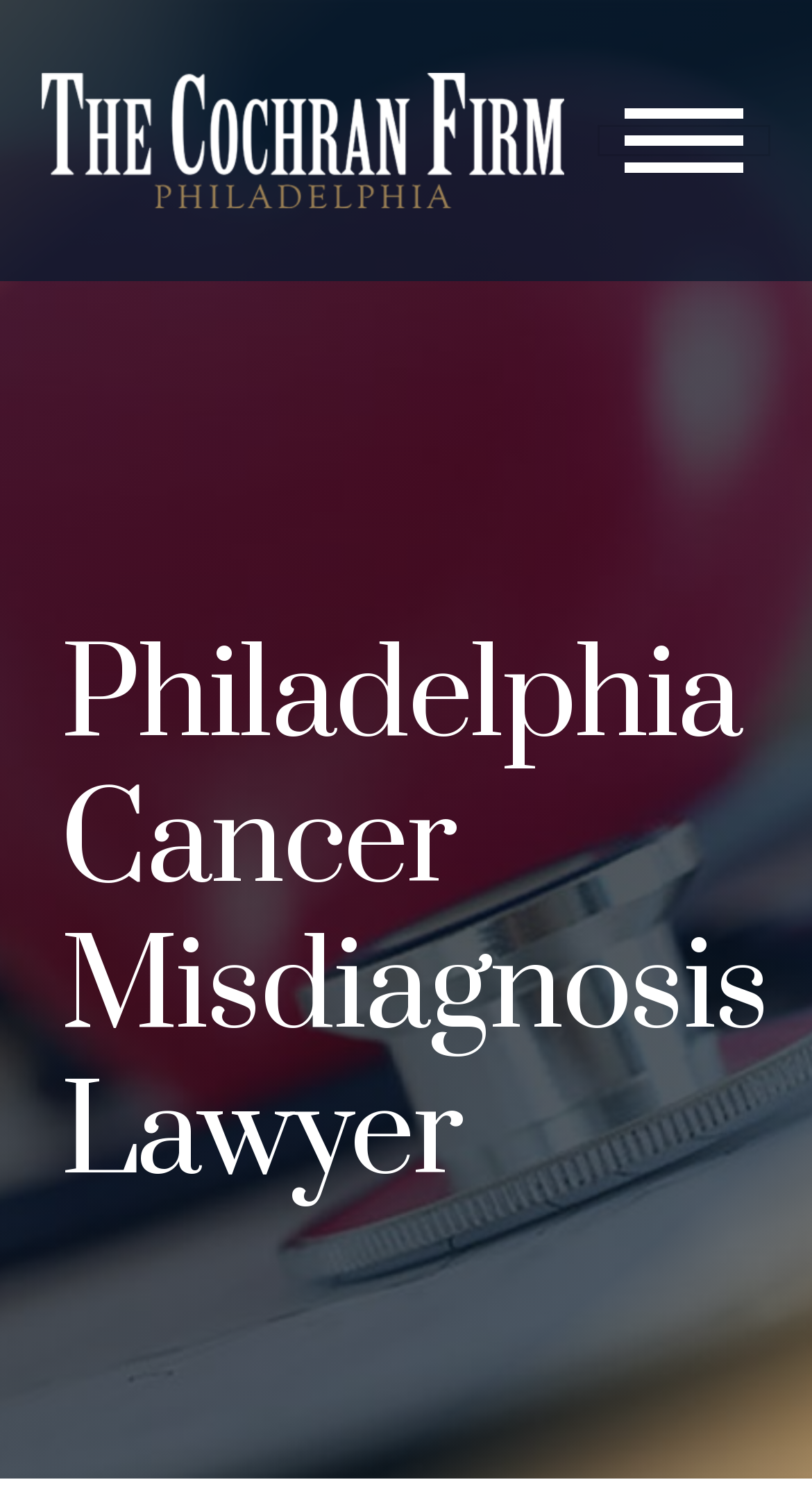What is the name of the law firm?
Based on the screenshot, provide your answer in one word or phrase.

The Cochran Firm